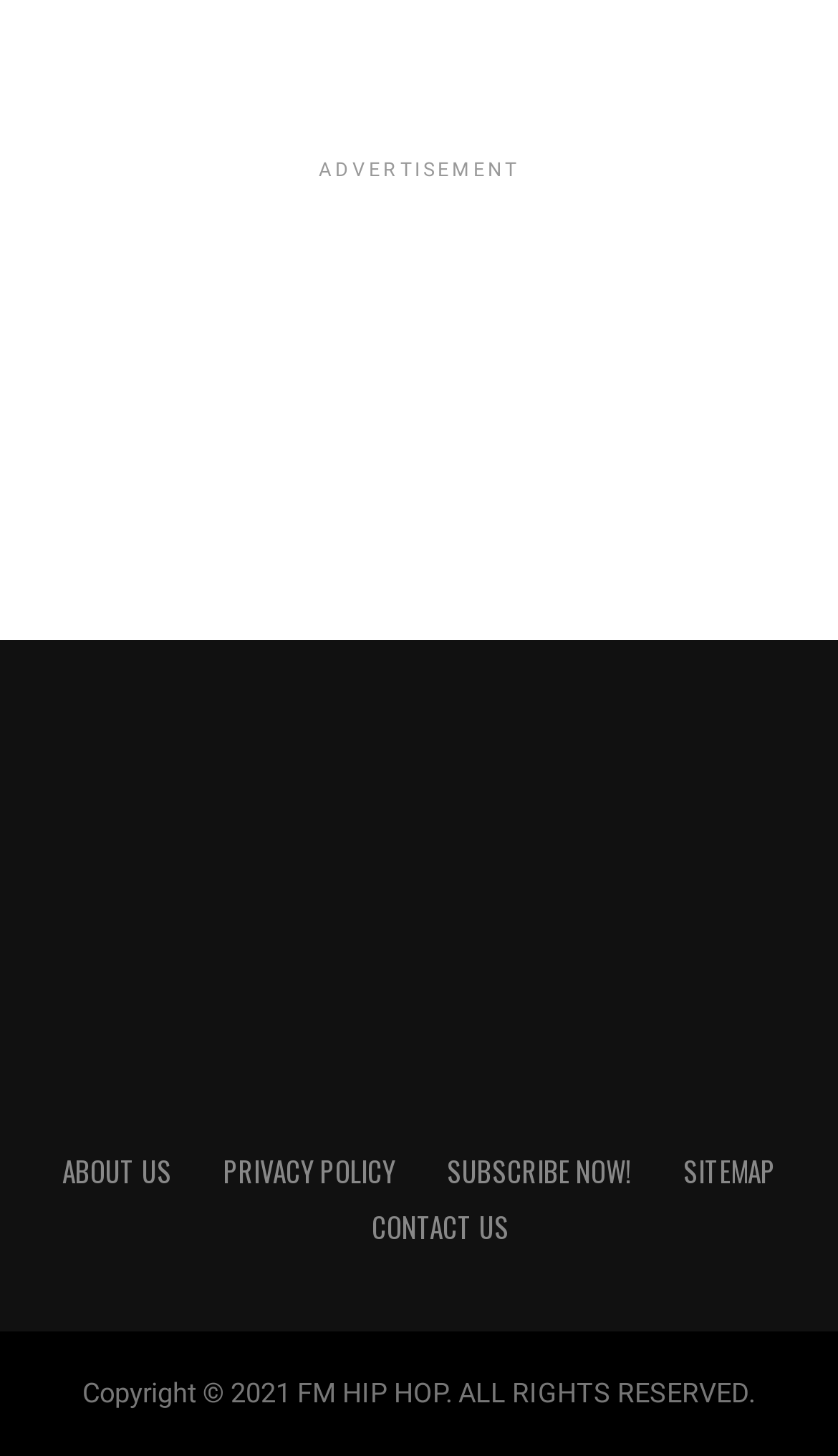Locate the bounding box coordinates of the clickable region necessary to complete the following instruction: "Read about the co-founders of Disturbing The Peace Records". Provide the coordinates in the format of four float numbers between 0 and 1, i.e., [left, top, right, bottom].

[0.042, 0.161, 0.893, 0.34]